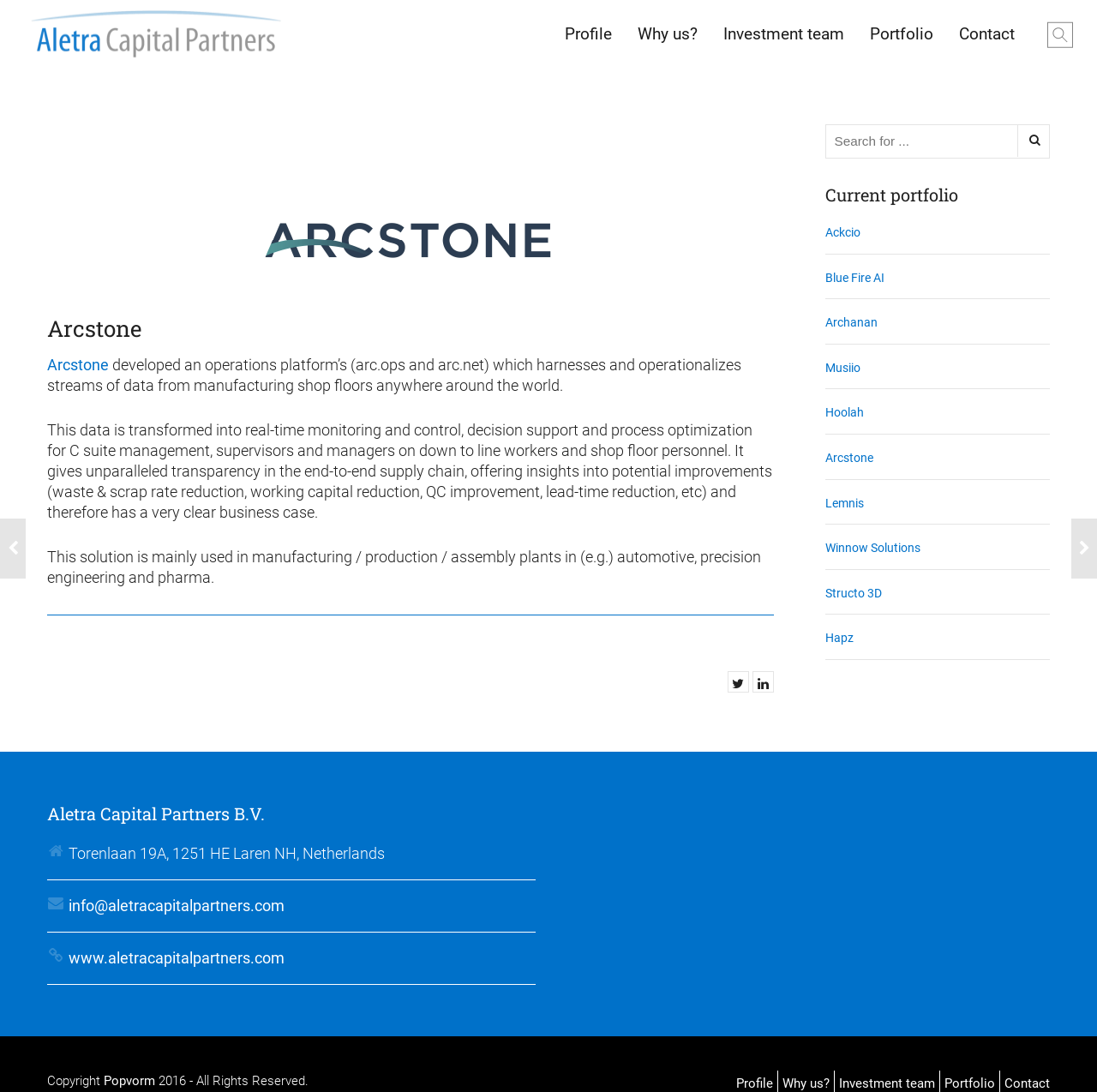Please mark the clickable region by giving the bounding box coordinates needed to complete this instruction: "Search for something".

[0.752, 0.114, 0.957, 0.145]